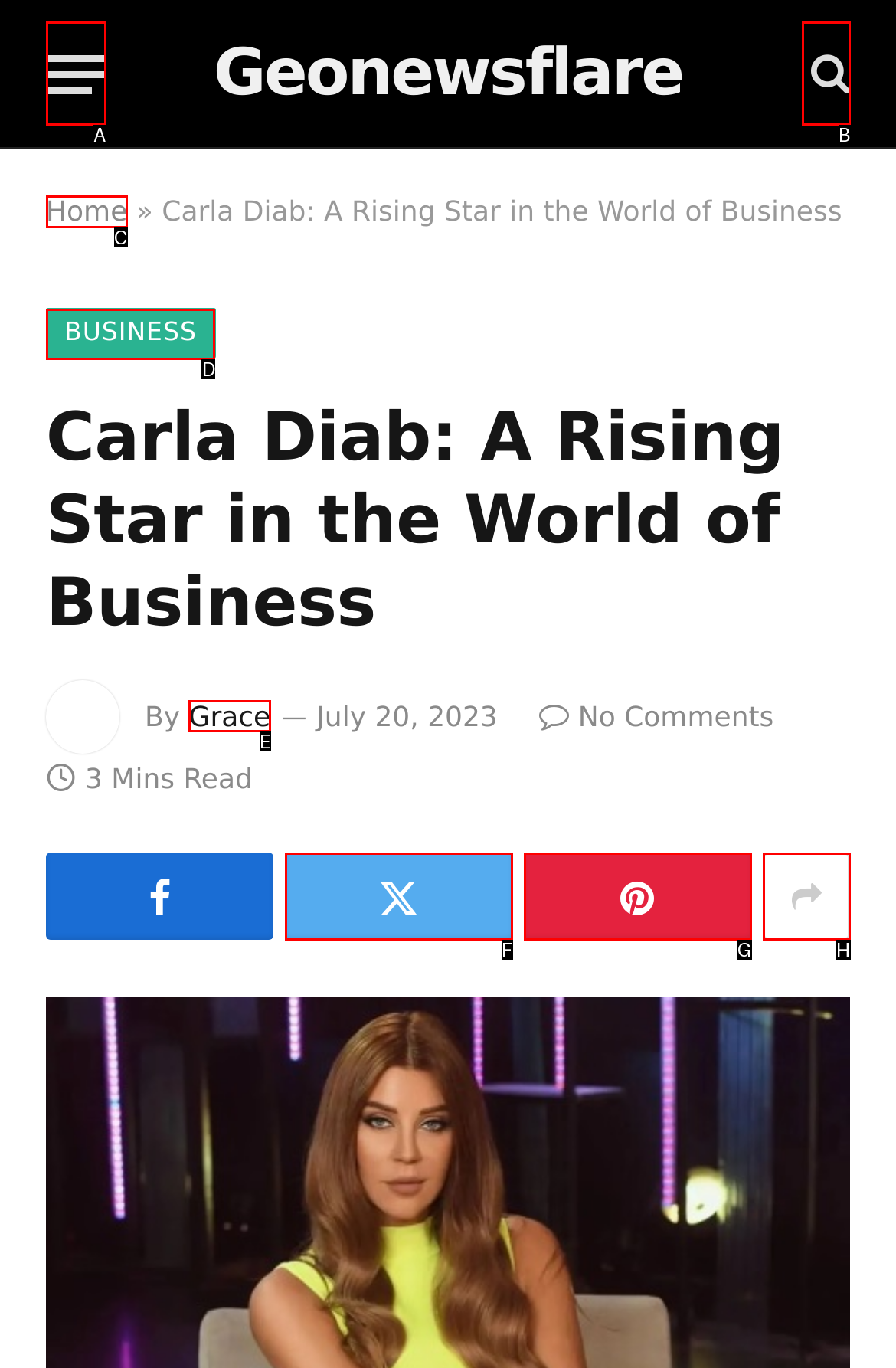Which HTML element should be clicked to perform the following task: Read the article by Grace
Reply with the letter of the appropriate option.

E